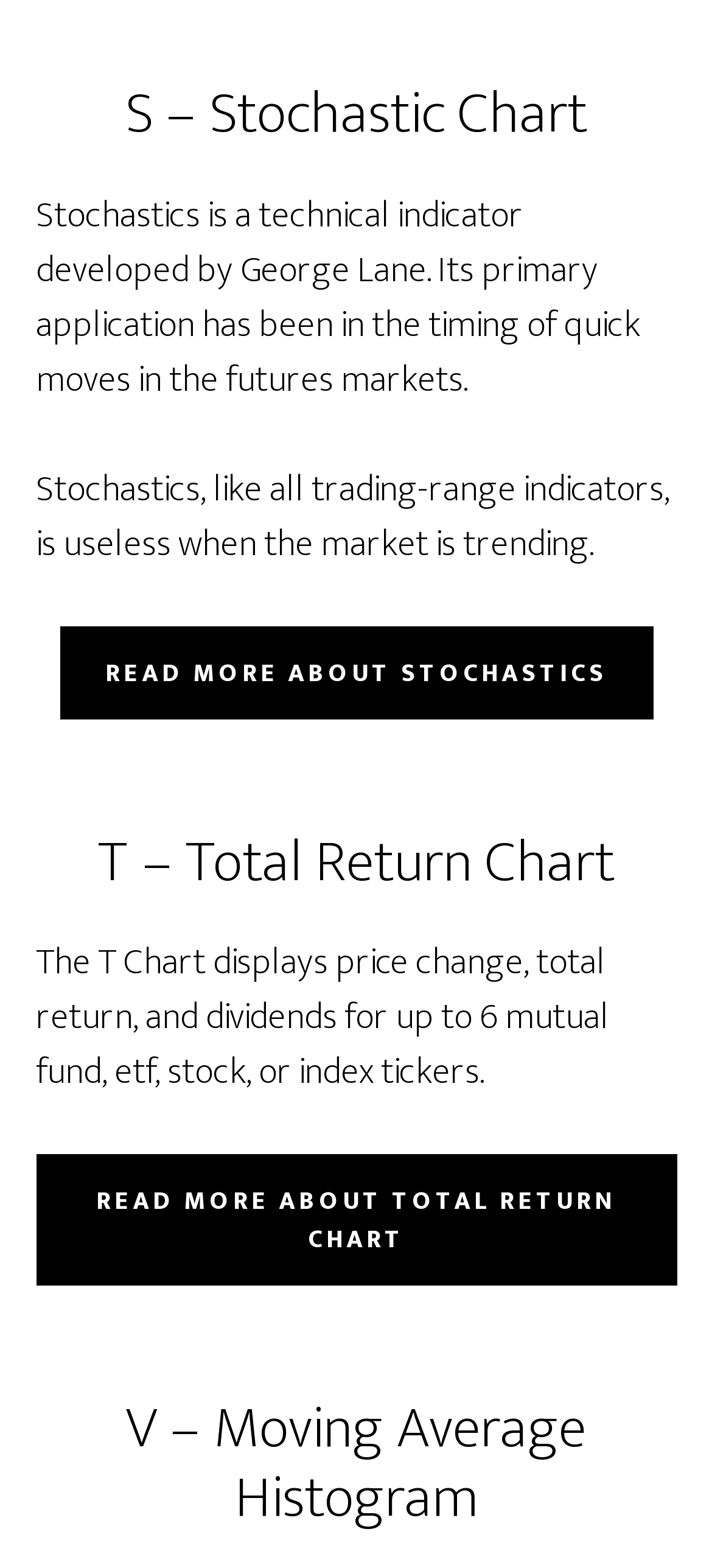What is the author of the Stochastics indicator?
Please respond to the question thoroughly and include all relevant details.

The webpage states that Stochastics is a technical indicator developed by George Lane.